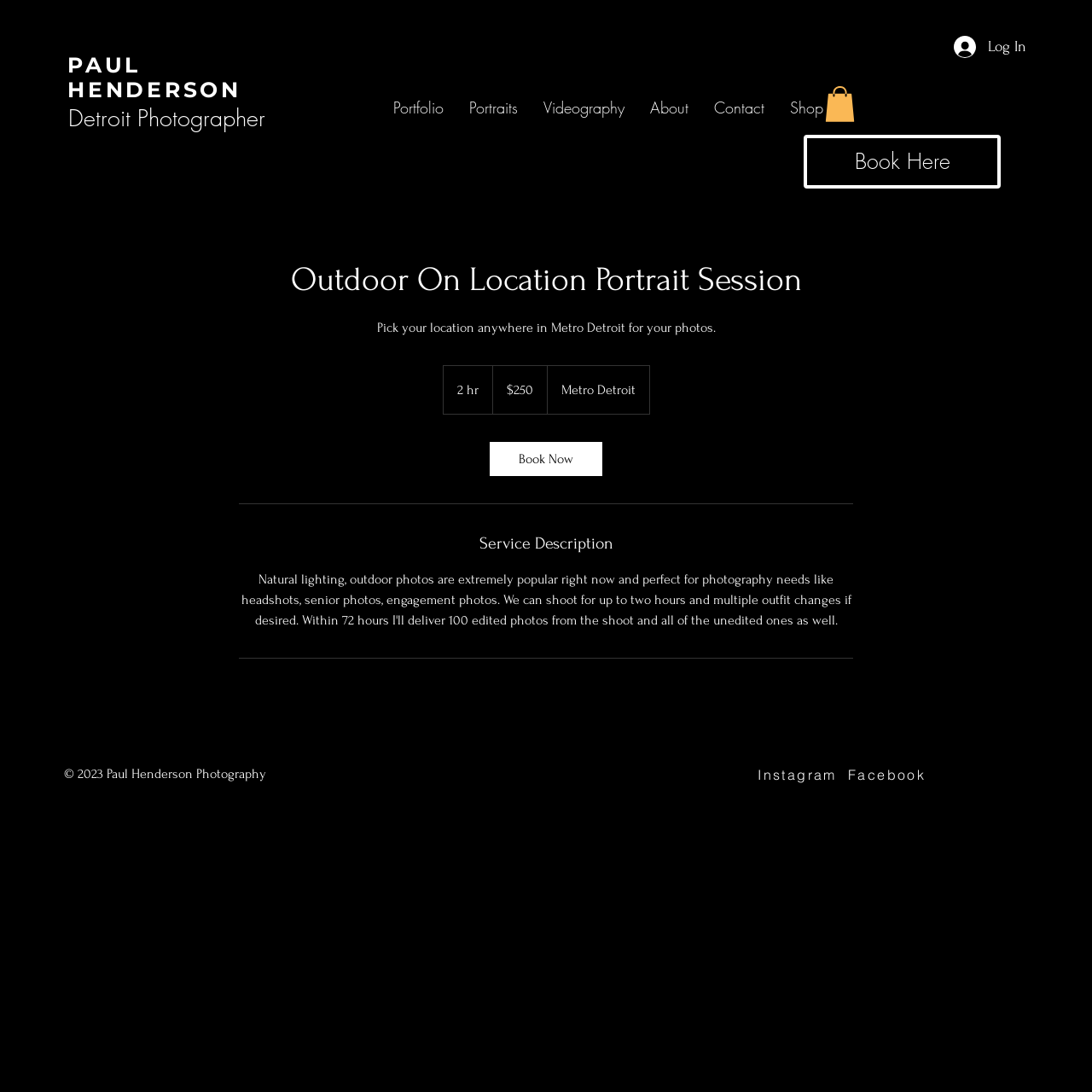What is the purpose of the 'Book Here' button?
Look at the screenshot and provide an in-depth answer.

The 'Book Here' button is likely used to book a portrait session, as it is prominently displayed in the main content area and is related to the outdoor portrait session details.